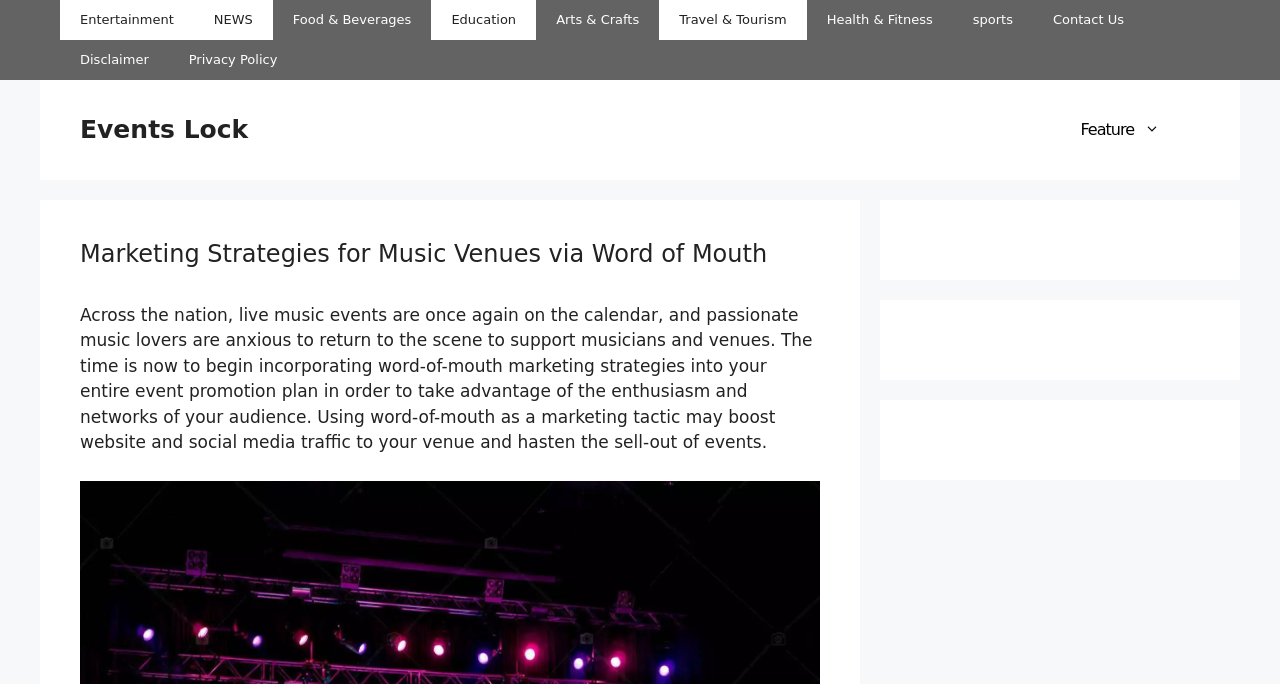Can you specify the bounding box coordinates for the region that should be clicked to fulfill this instruction: "Click on Entertainment link".

[0.047, 0.0, 0.151, 0.058]